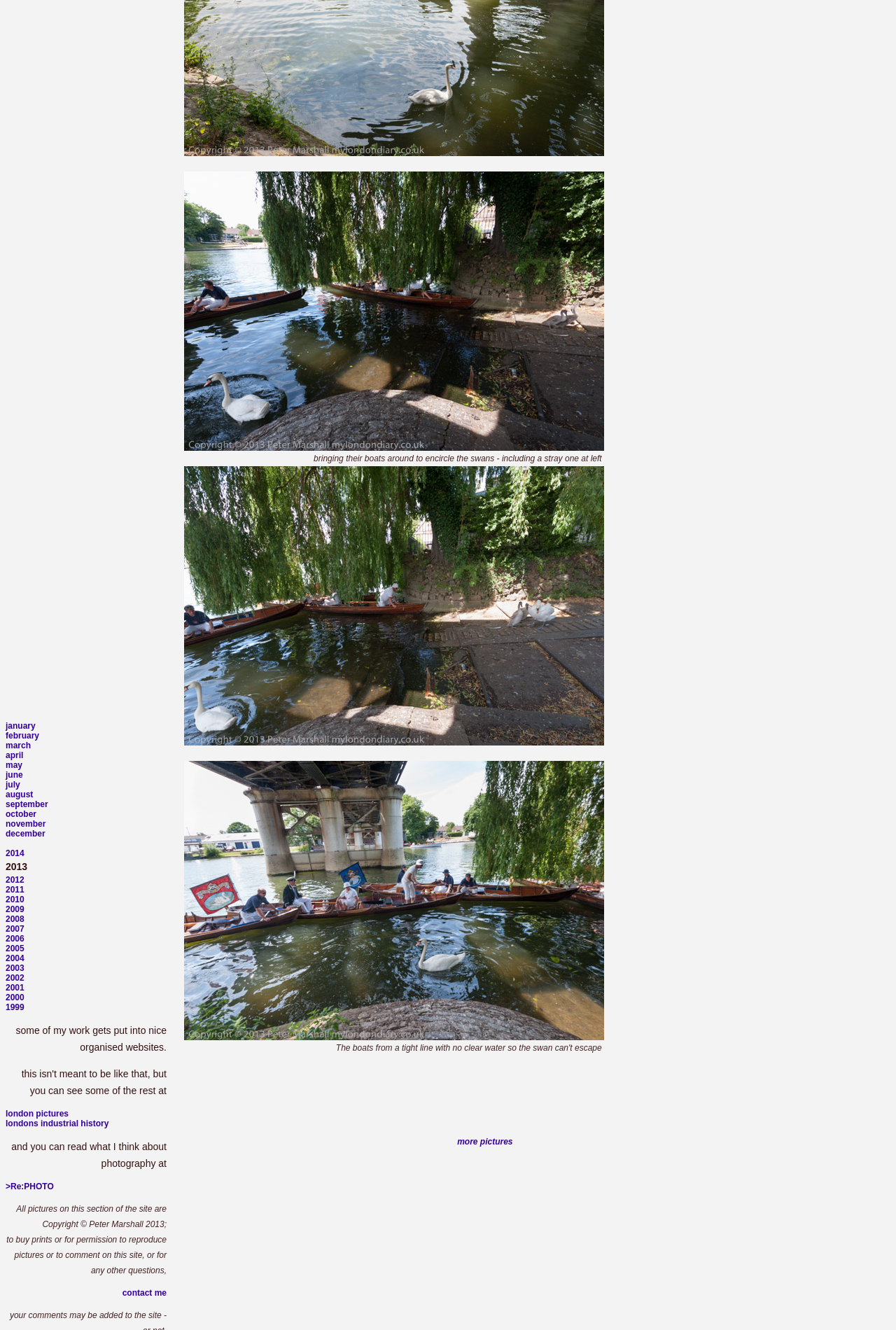What is the photographer's opinion on photography? Based on the image, give a response in one word or a short phrase.

Available on Re:PHOTO